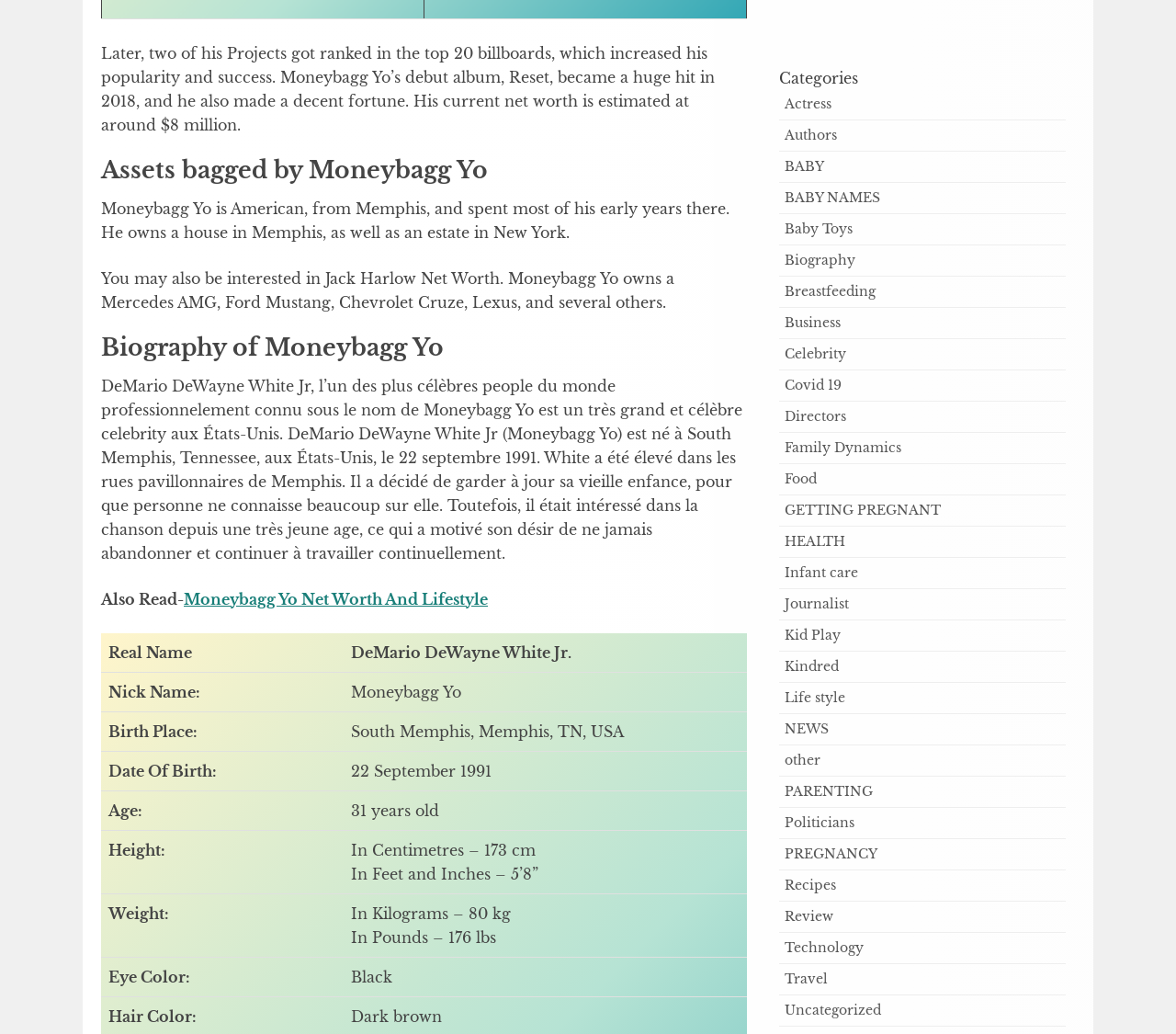Determine the bounding box coordinates for the area that should be clicked to carry out the following instruction: "Read 'Assets bagged by Moneybagg Yo'".

[0.086, 0.154, 0.635, 0.177]